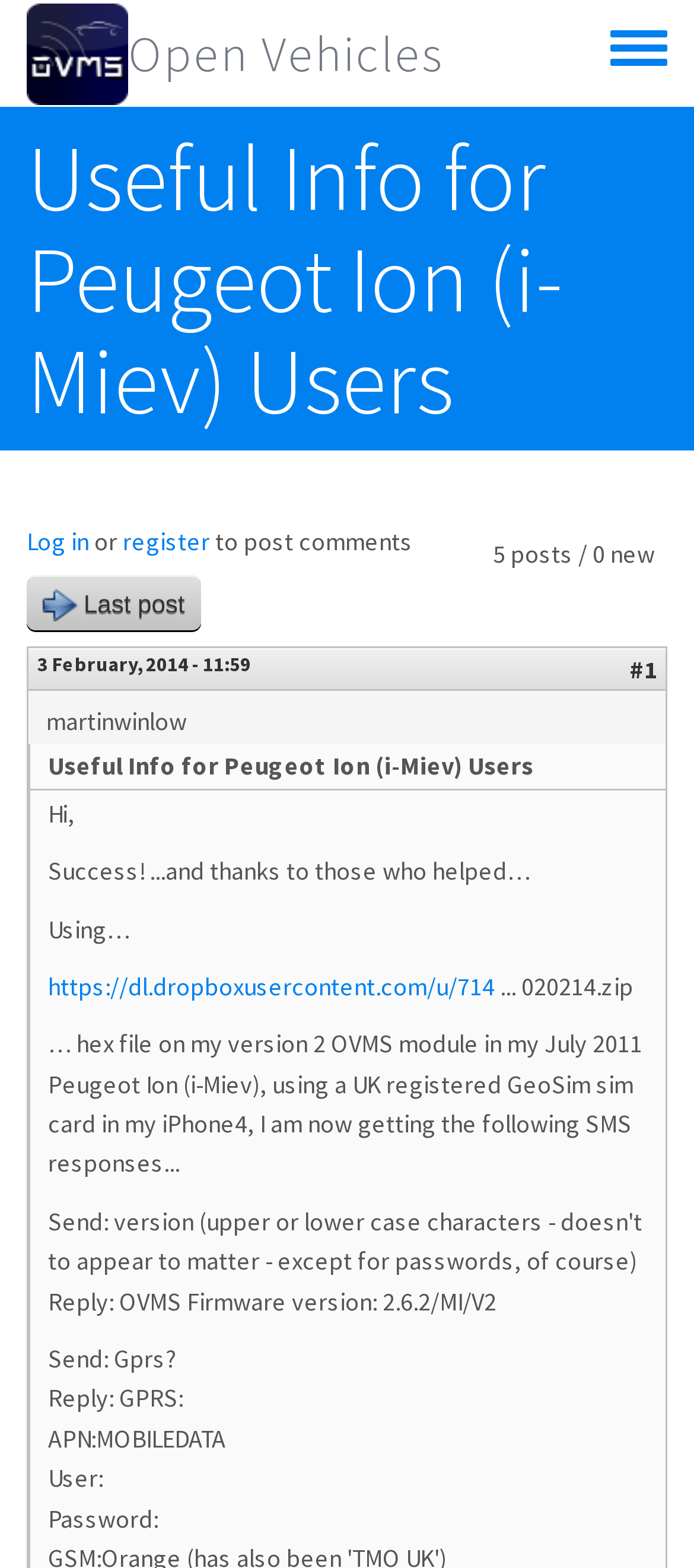What is the firmware version of the OVMS module?
Please provide a single word or phrase as your answer based on the image.

2.6.2/MI/V2